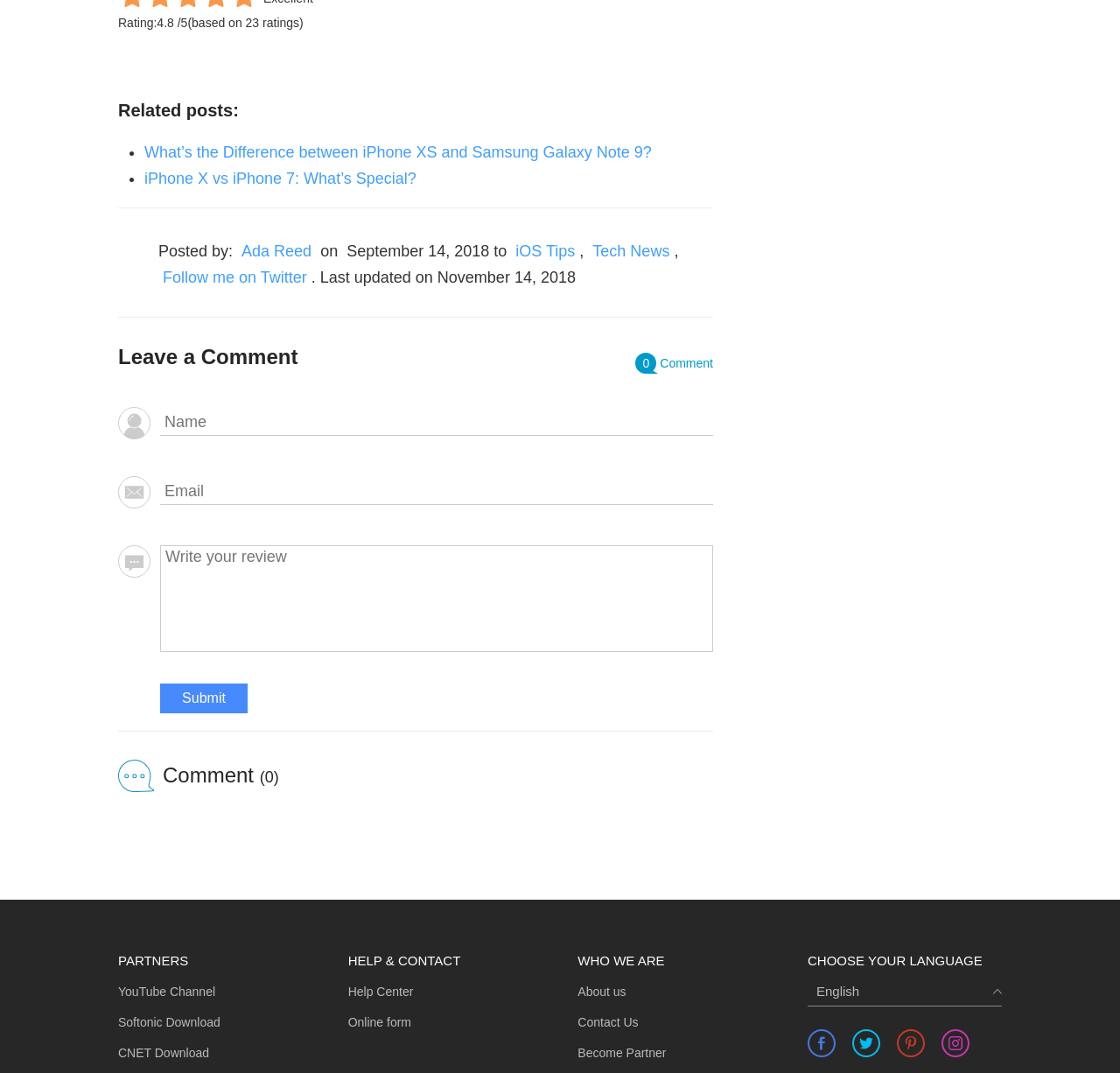What is the rating of this post?
Based on the image, answer the question in a detailed manner.

The rating of this post is 4.8, which is indicated by the StaticText element 'Rating:' followed by the StaticText element '4.8'.